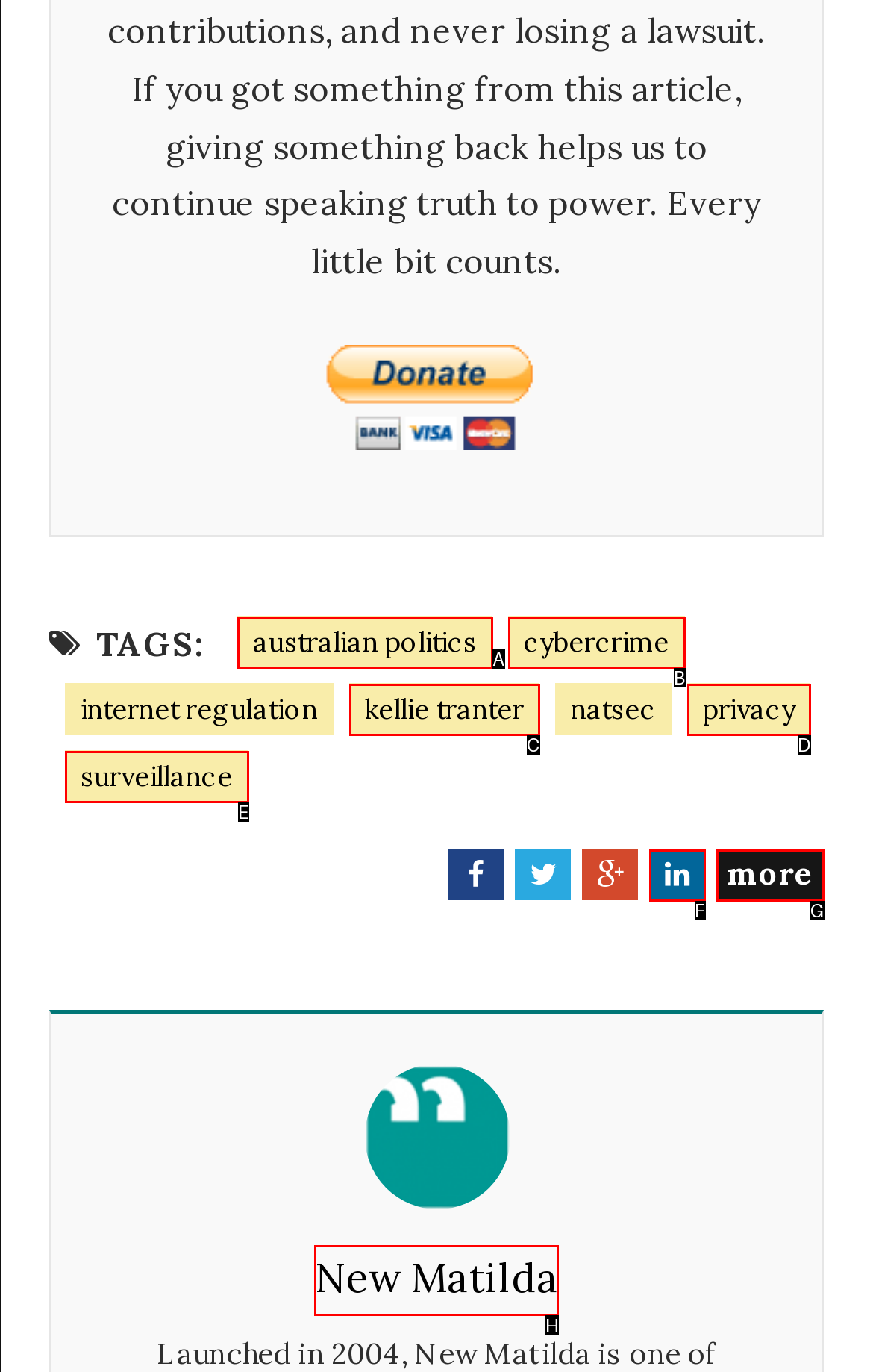Determine which HTML element should be clicked for this task: Check out $5 no deposit mobile casino
Provide the option's letter from the available choices.

None